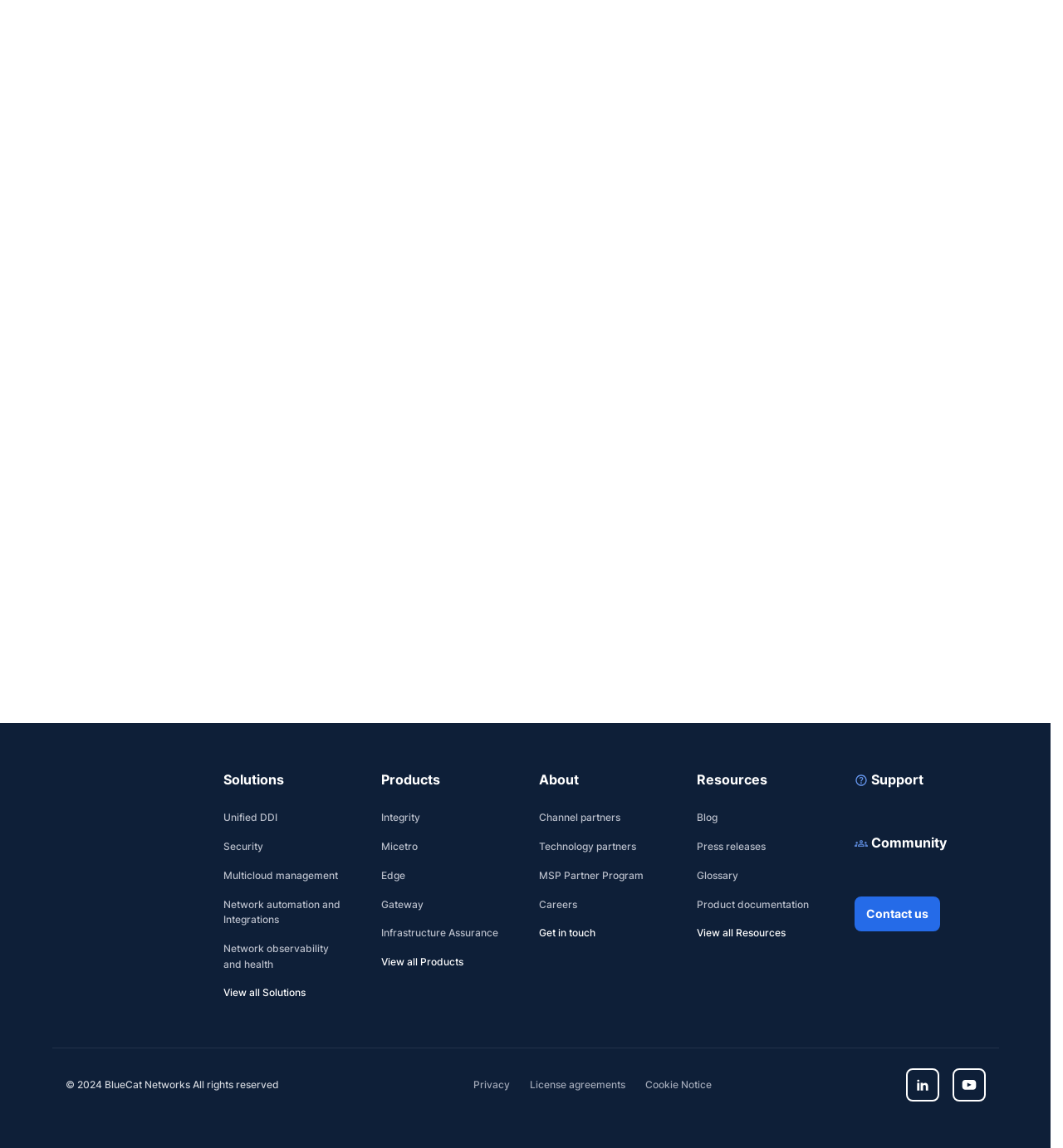What is the purpose of BlueCat Infrastructure Assurance?
Refer to the image and provide a concise answer in one word or phrase.

To protect network